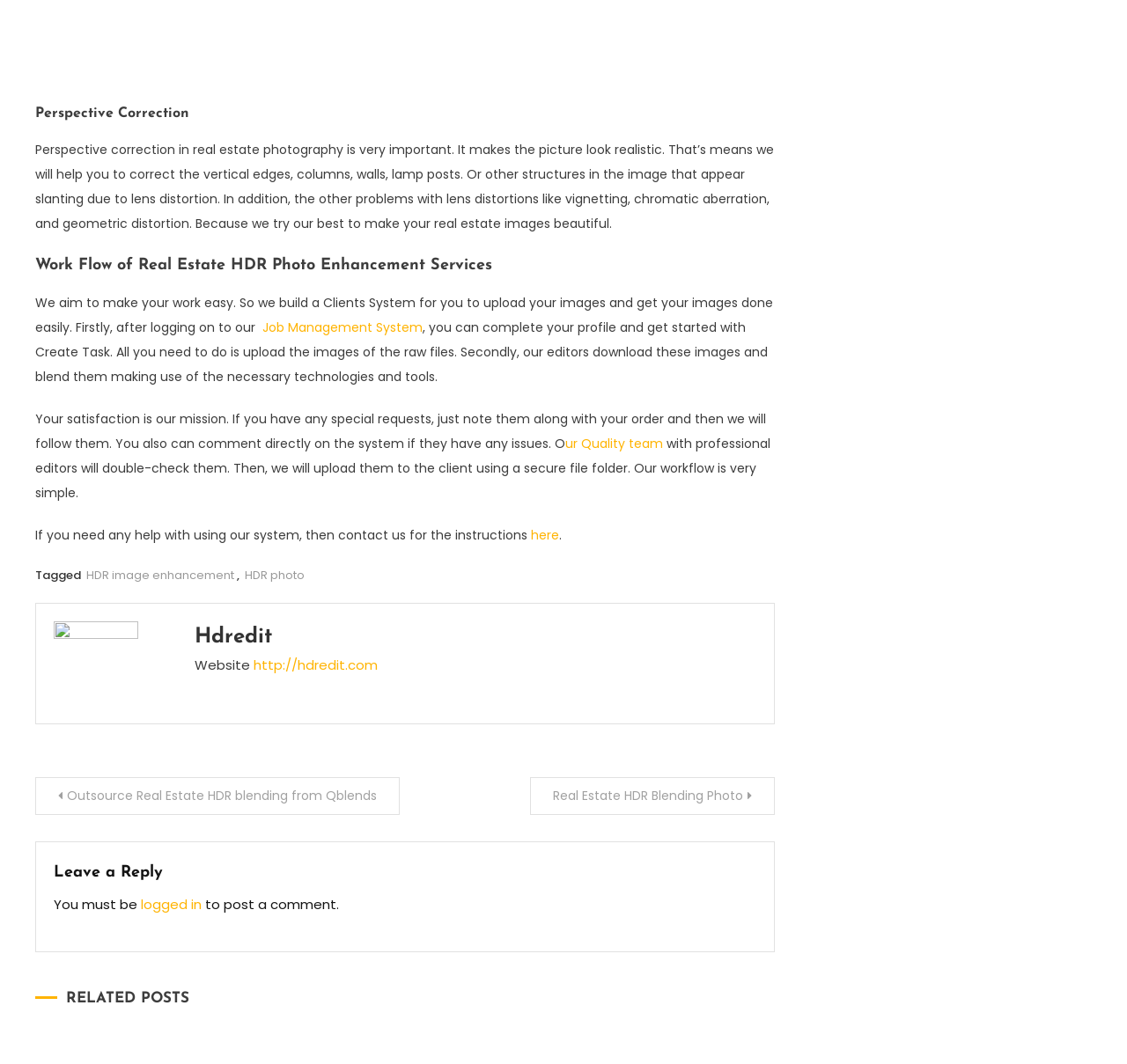Please provide a comprehensive answer to the question based on the screenshot: What is the name of the company providing HDR image enhancement services?

The webpage mentions that the company providing HDR image enhancement services is Hdredit, and even provides a link to their website, http://hdredit.com.